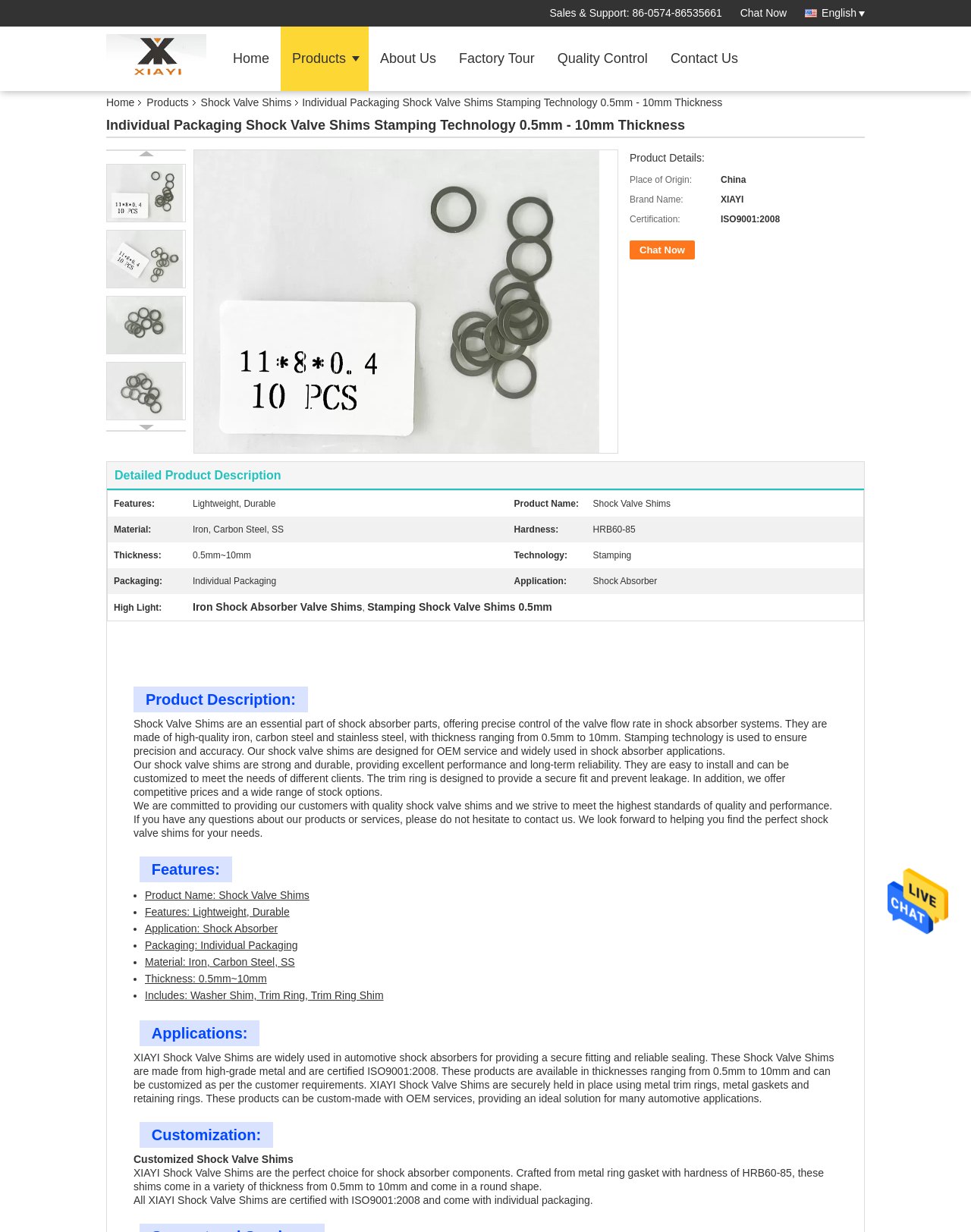What is the brand name of the shock valve shims?
Give a thorough and detailed response to the question.

The brand name of the shock valve shims can be found in the product details section, where it is listed as 'XIAYI'.